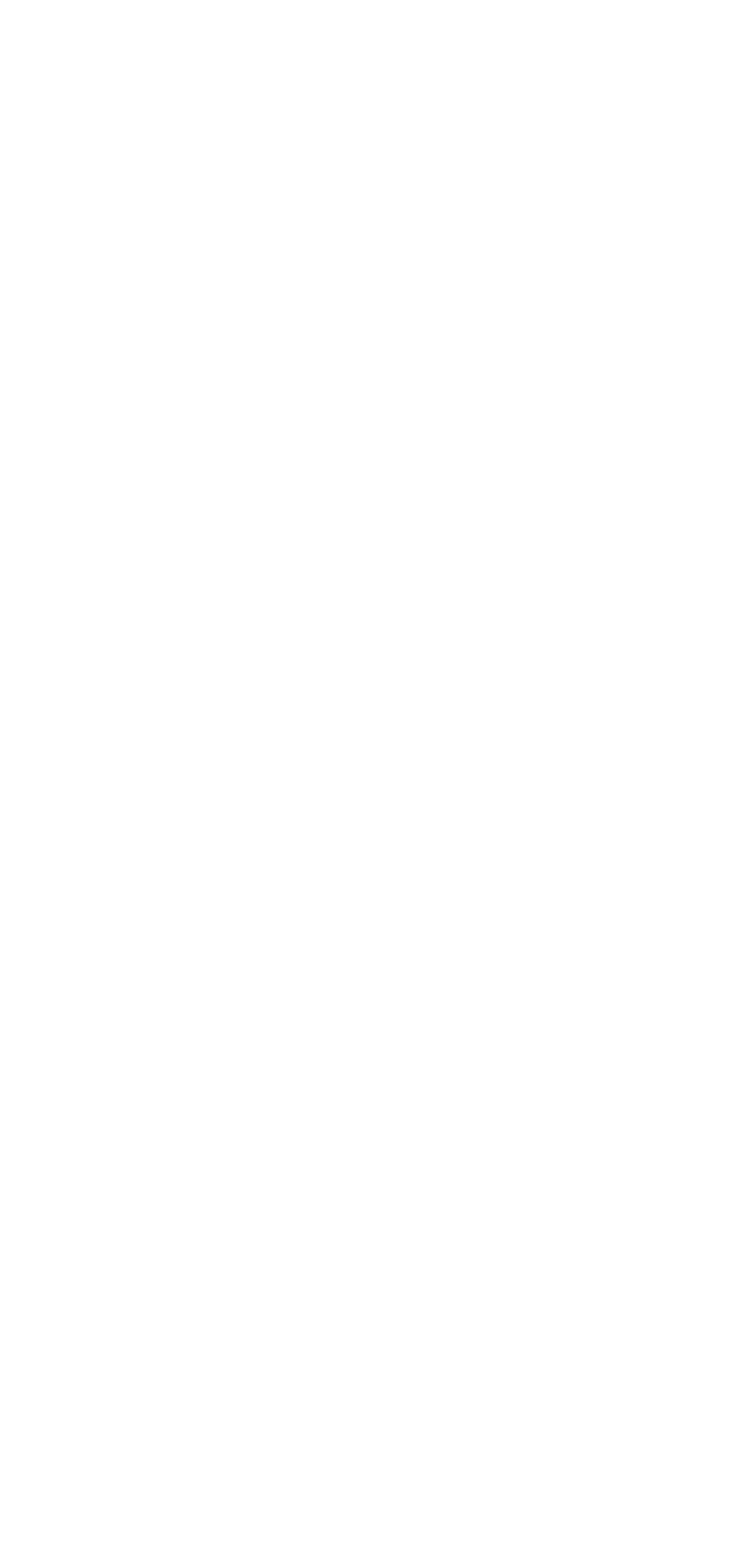Can you specify the bounding box coordinates for the region that should be clicked to fulfill this instruction: "View archives for May 2022".

[0.026, 0.849, 0.252, 0.867]